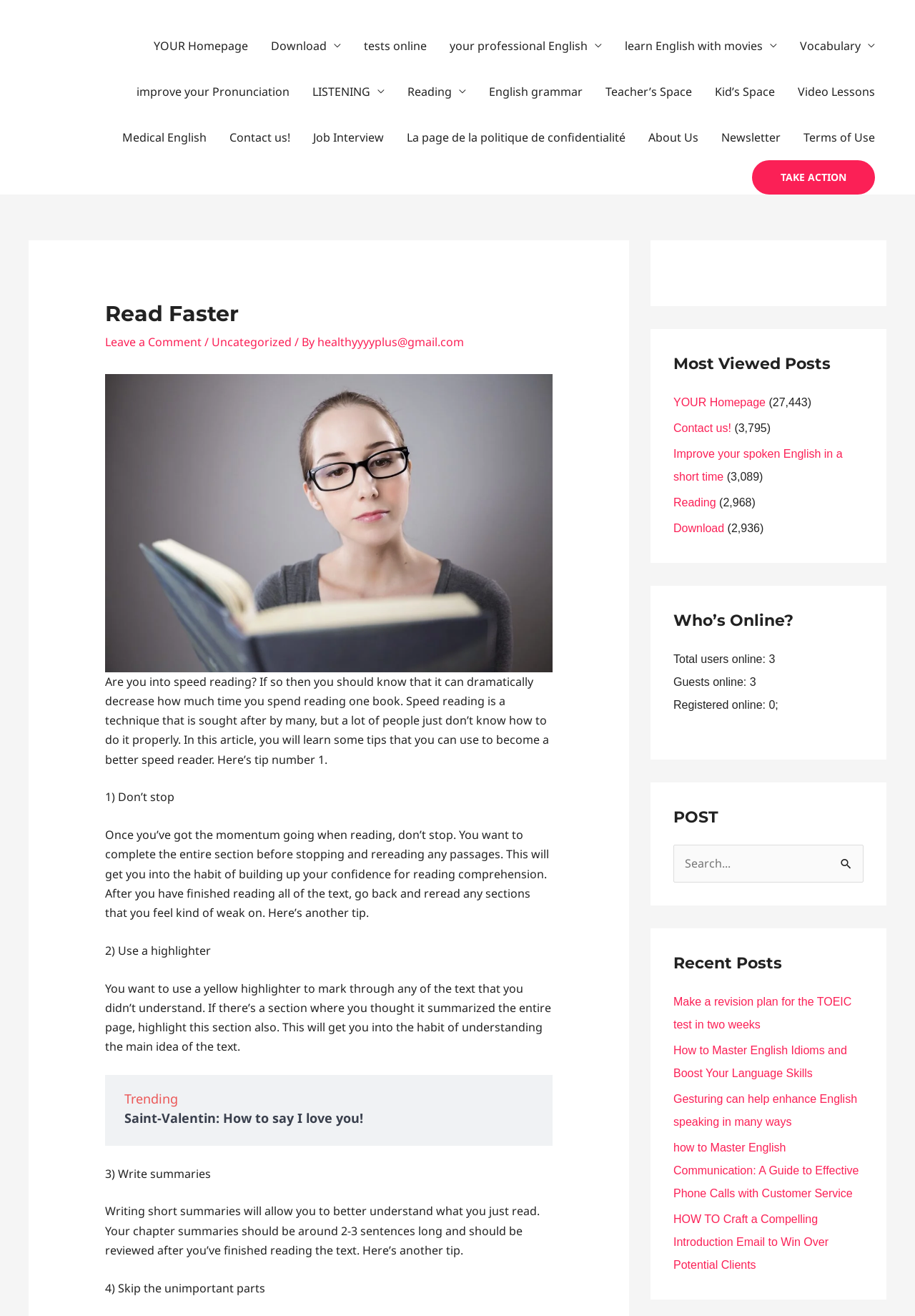Pinpoint the bounding box coordinates of the clickable area necessary to execute the following instruction: "Click the 'Home' link". The coordinates should be given as four float numbers between 0 and 1, namely [left, top, right, bottom].

None